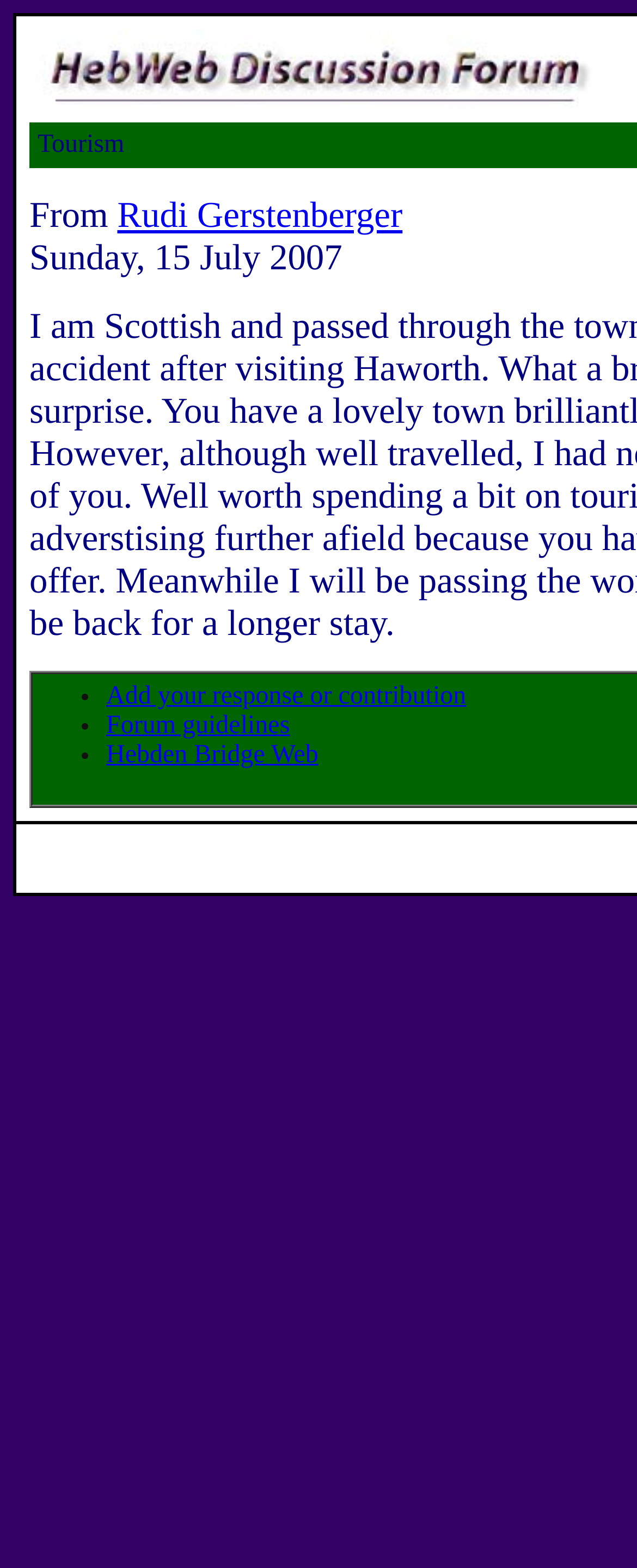Please use the details from the image to answer the following question comprehensively:
Who started the discussion?

The link 'Rudi Gerstenberger' is located next to the text 'From', indicating that Rudi Gerstenberger is the person who started the discussion.